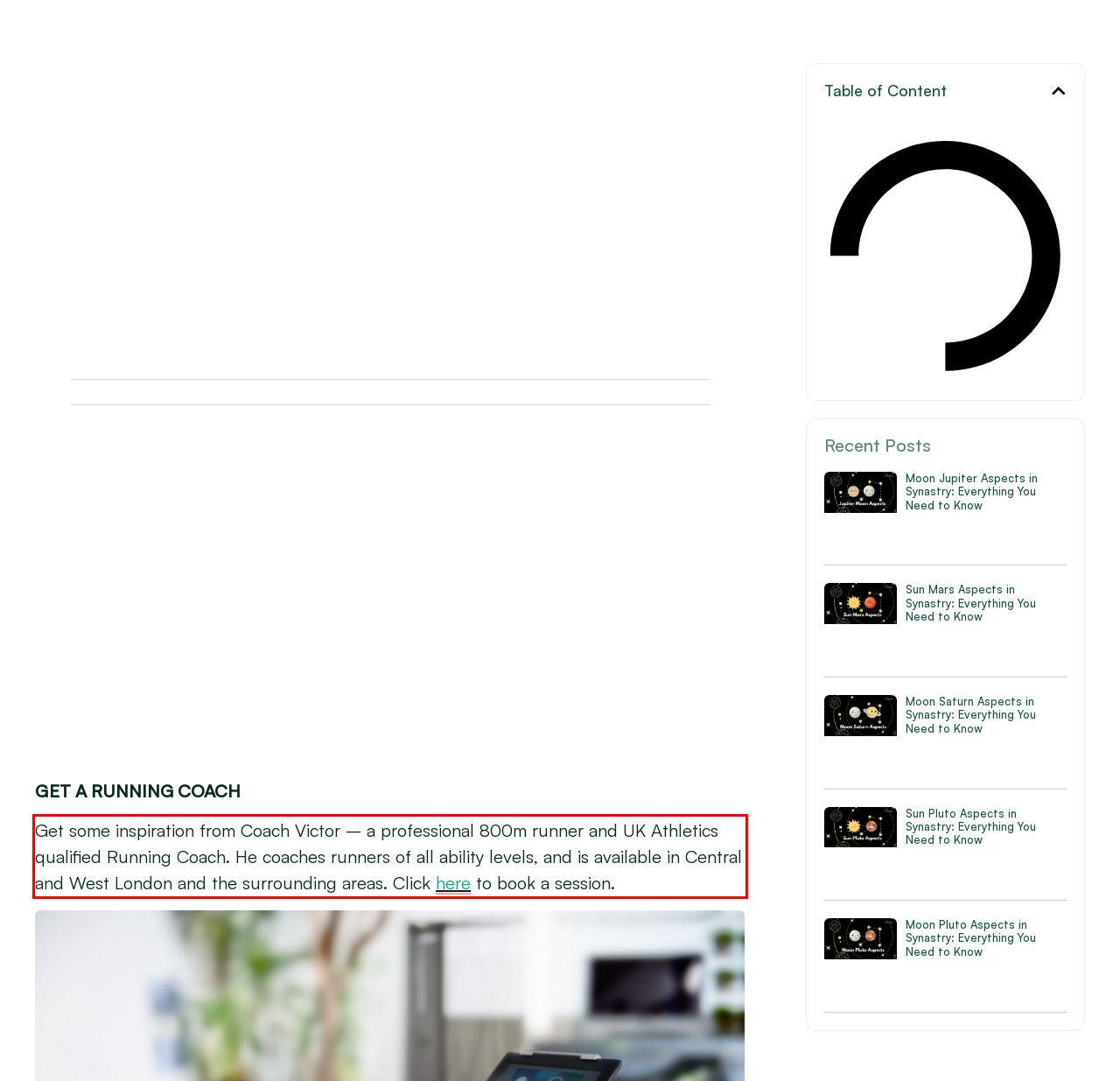Identify the text within the red bounding box on the webpage screenshot and generate the extracted text content.

Get some inspiration from Coach Victor – a professional 800m runner and UK Athletics qualified Running Coach. He coaches runners of all ability levels, and is available in Central and West London and the surrounding areas. Click here to book a session.